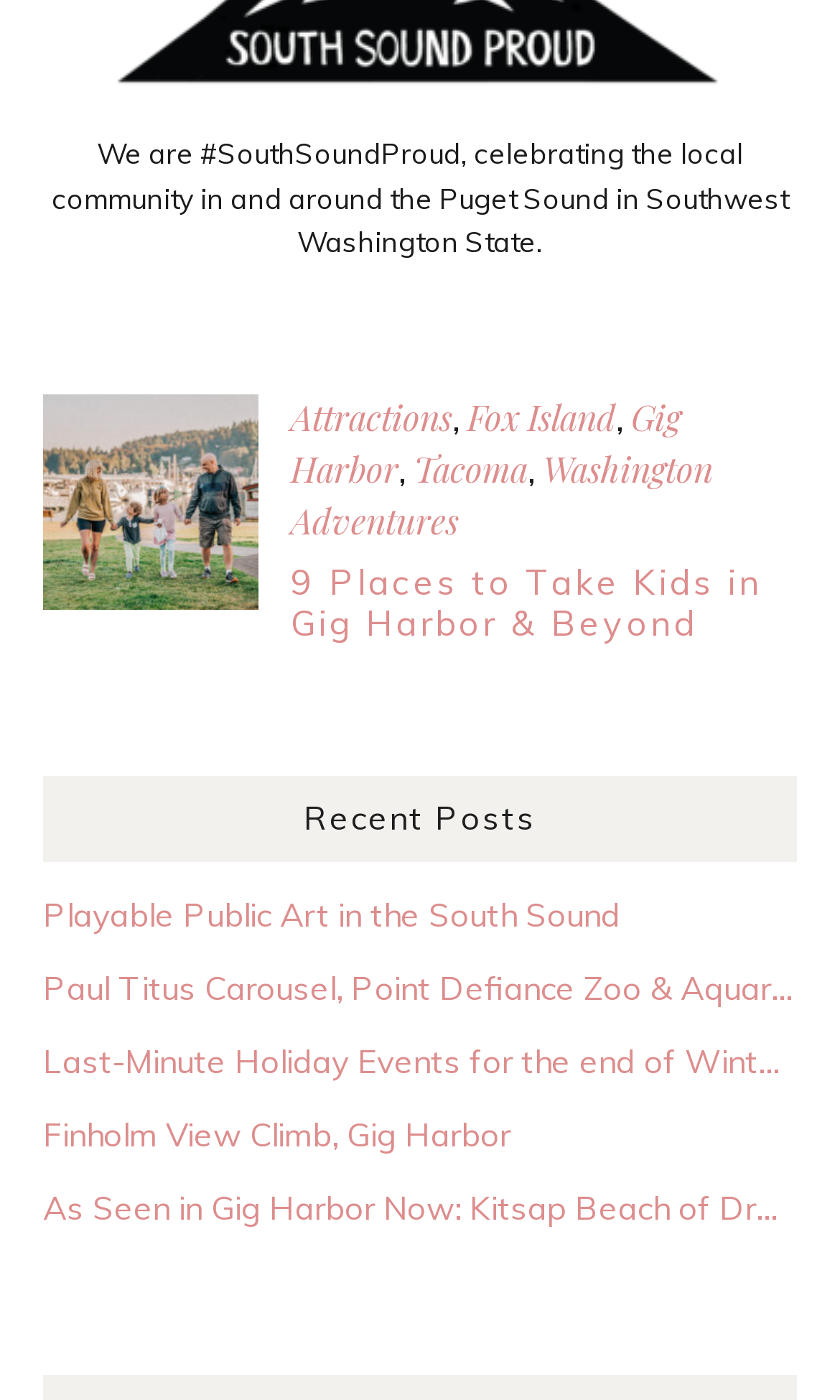How many links are in the attractions section?
Please elaborate on the answer to the question with detailed information.

I counted the number of links in the section that starts with 'Attractions' and found 5 links: 'Attractions', 'Fox Island', 'Gig Harbor', 'Tacoma', and 'Washington Adventures'.